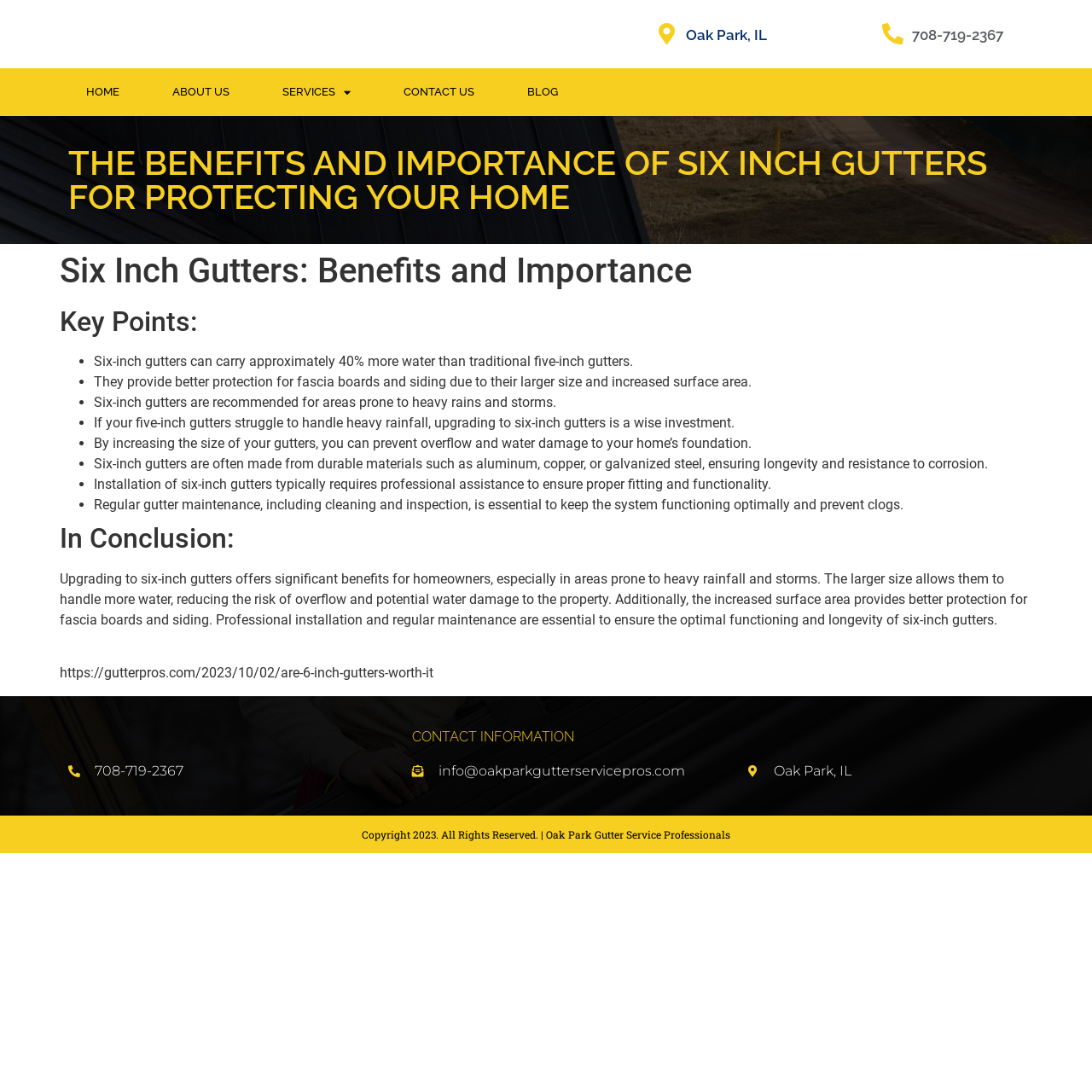Provide a thorough summary of the webpage.

This webpage is about the benefits and importance of six-inch gutters for protecting homes, specifically provided by Oak Park Gutter Service Professionals. At the top, there is a header section with links to different pages, including "HOME", "ABOUT US", "SERVICES", "CONTACT US", and "BLOG". Below the header, there is a main section with a heading that reads "THE BENEFITS AND IMPORTANCE OF SIX INCH GUTTERS FOR PROTECTING YOUR HOME".

The main content is divided into two parts. The first part lists the key points of six-inch gutters, including their ability to carry more water than traditional five-inch gutters, providing better protection for fascia boards and siding, being recommended for areas prone to heavy rains and storms, and being made from durable materials. Each point is marked with a bullet point.

The second part of the main content is a conclusion that summarizes the benefits of upgrading to six-inch gutters, including their ability to handle more water, reducing the risk of overflow and potential water damage, and providing better protection for fascia boards and siding. It also mentions the importance of professional installation and regular maintenance.

On the right side of the page, there is a section with contact information, including a phone number, email address, and physical address. At the bottom of the page, there is a copyright notice and a link to another webpage.

There are no images on the page, but there are several links to other pages and a phone number that can be clicked to make a call. The overall layout is organized, with clear headings and concise text.